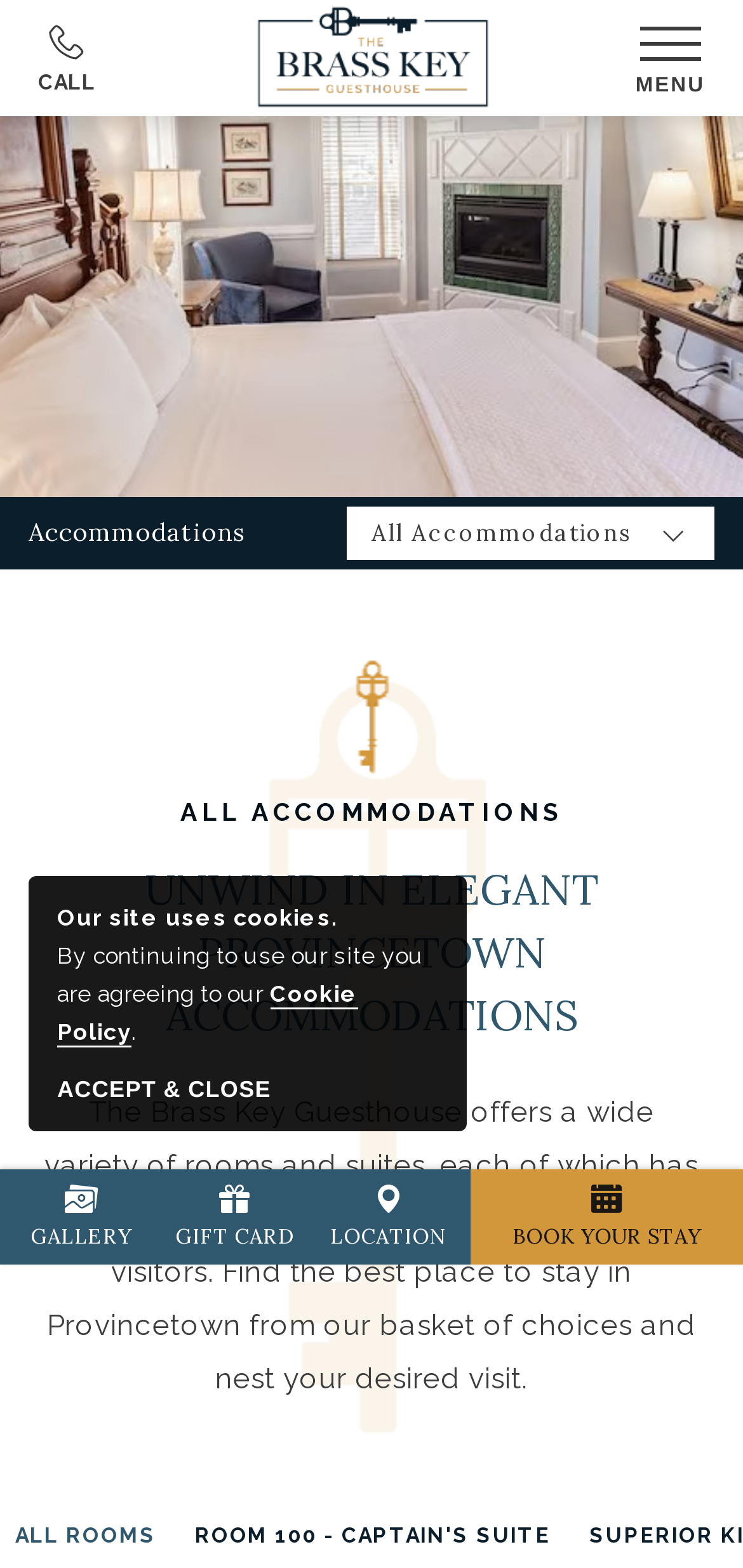Determine the bounding box coordinates of the element that should be clicked to execute the following command: "Explore the LOCATION".

[0.426, 0.746, 0.619, 0.806]